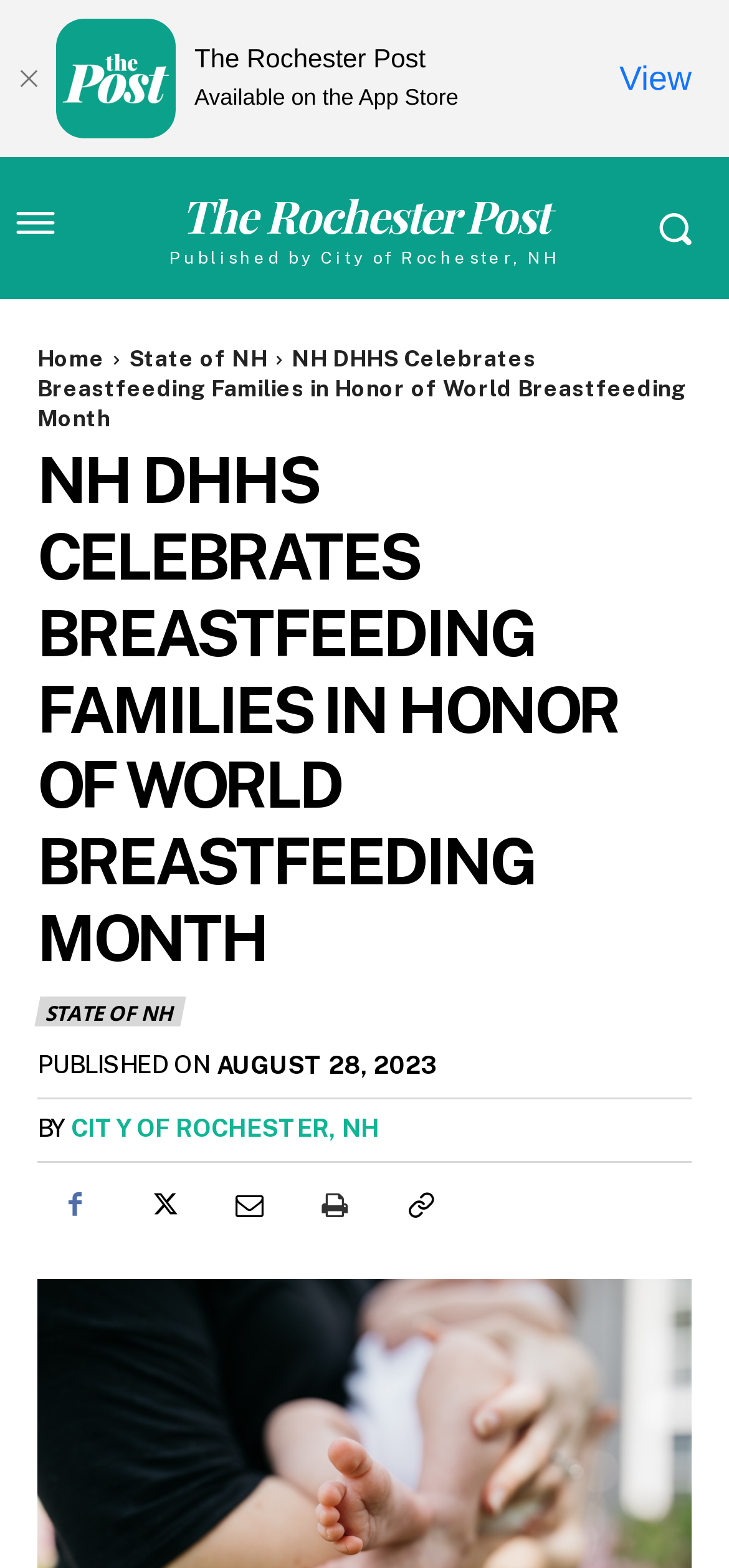Please find the bounding box coordinates of the section that needs to be clicked to achieve this instruction: "view more".

[0.824, 0.038, 0.974, 0.063]